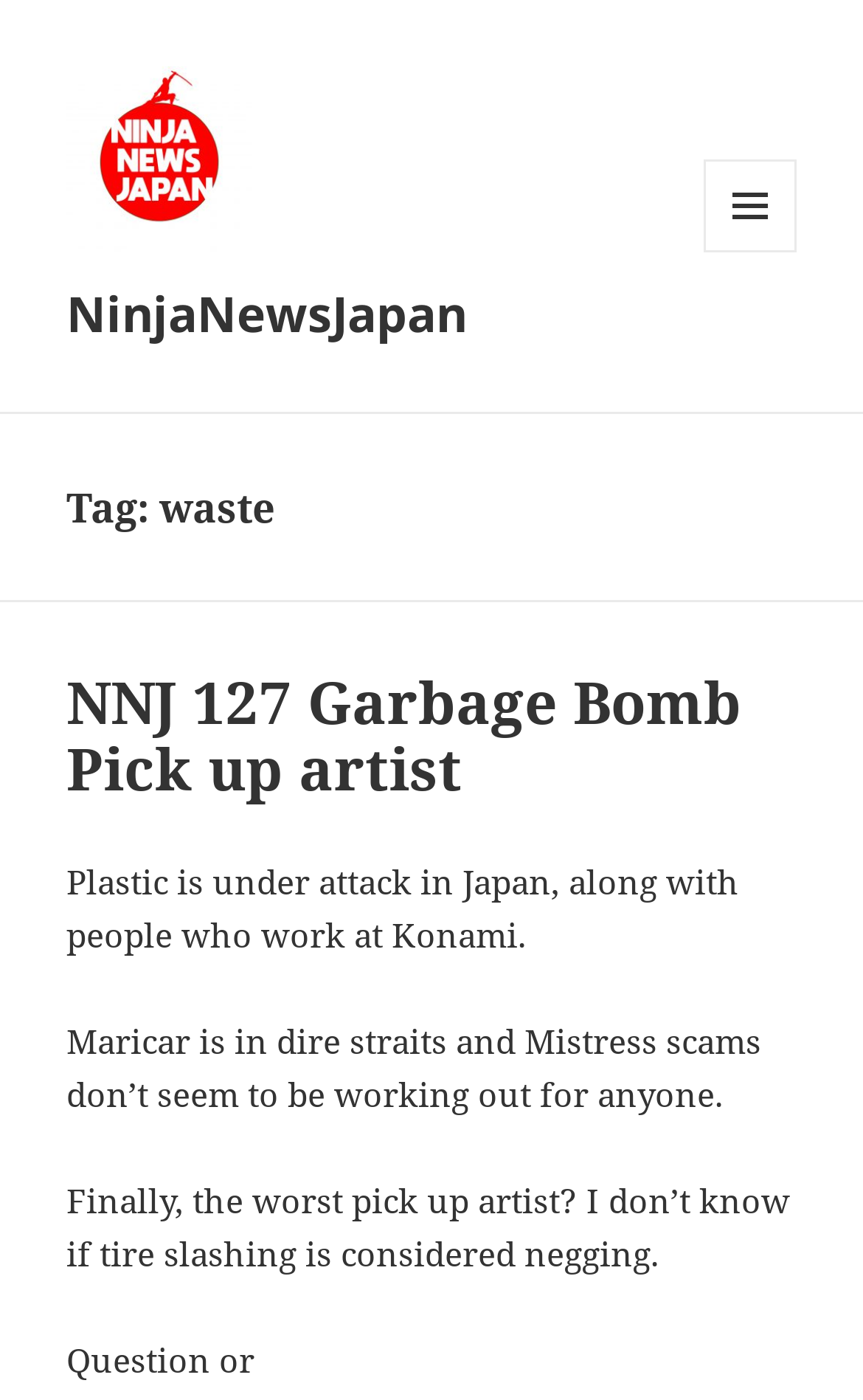How many paragraphs are in the article?
Using the visual information, respond with a single word or phrase.

3